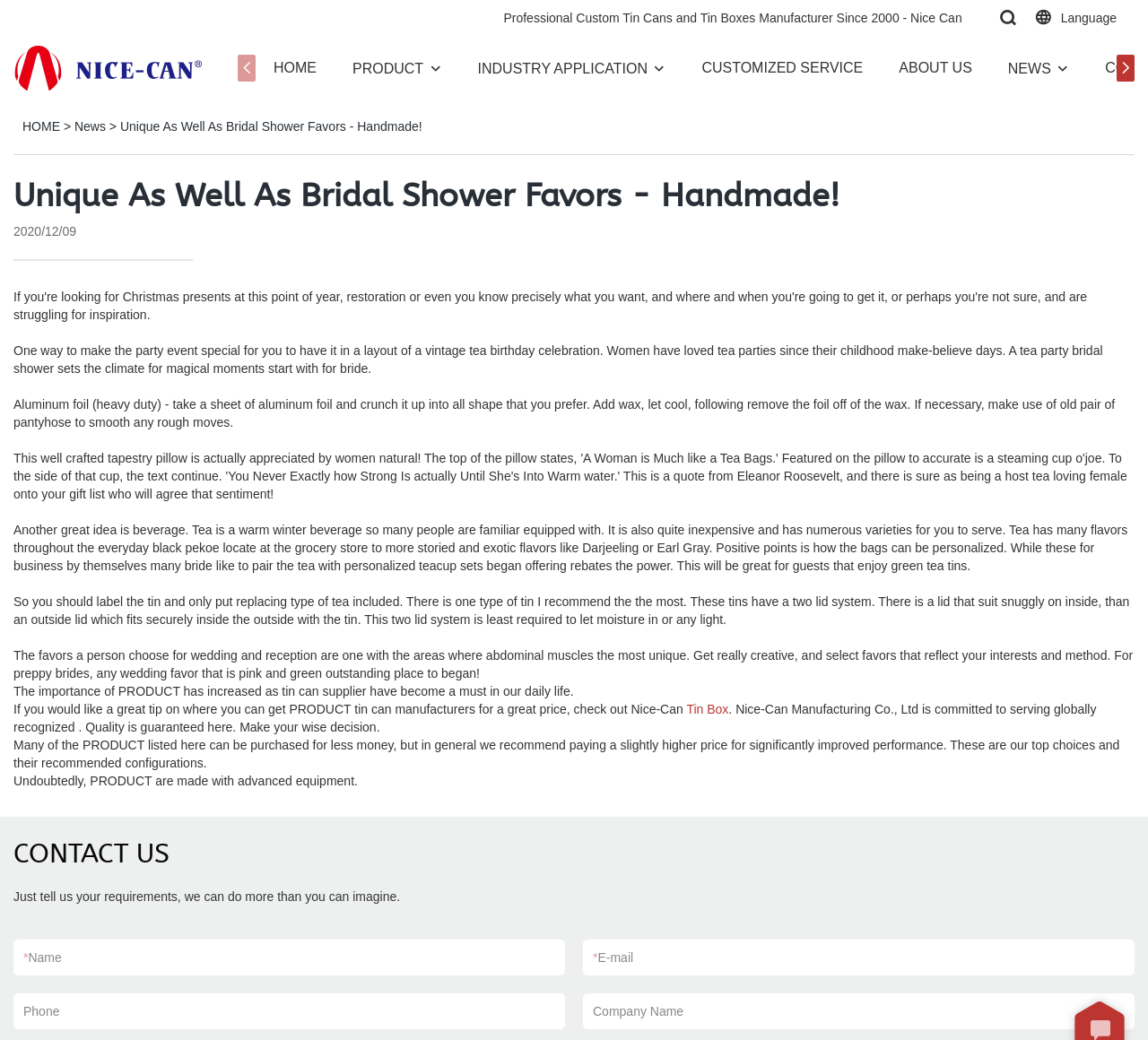Determine the bounding box coordinates of the element's region needed to click to follow the instruction: "Click the 'tea tins' link". Provide these coordinates as four float numbers between 0 and 1, formatted as [left, top, right, bottom].

[0.807, 0.537, 0.842, 0.55]